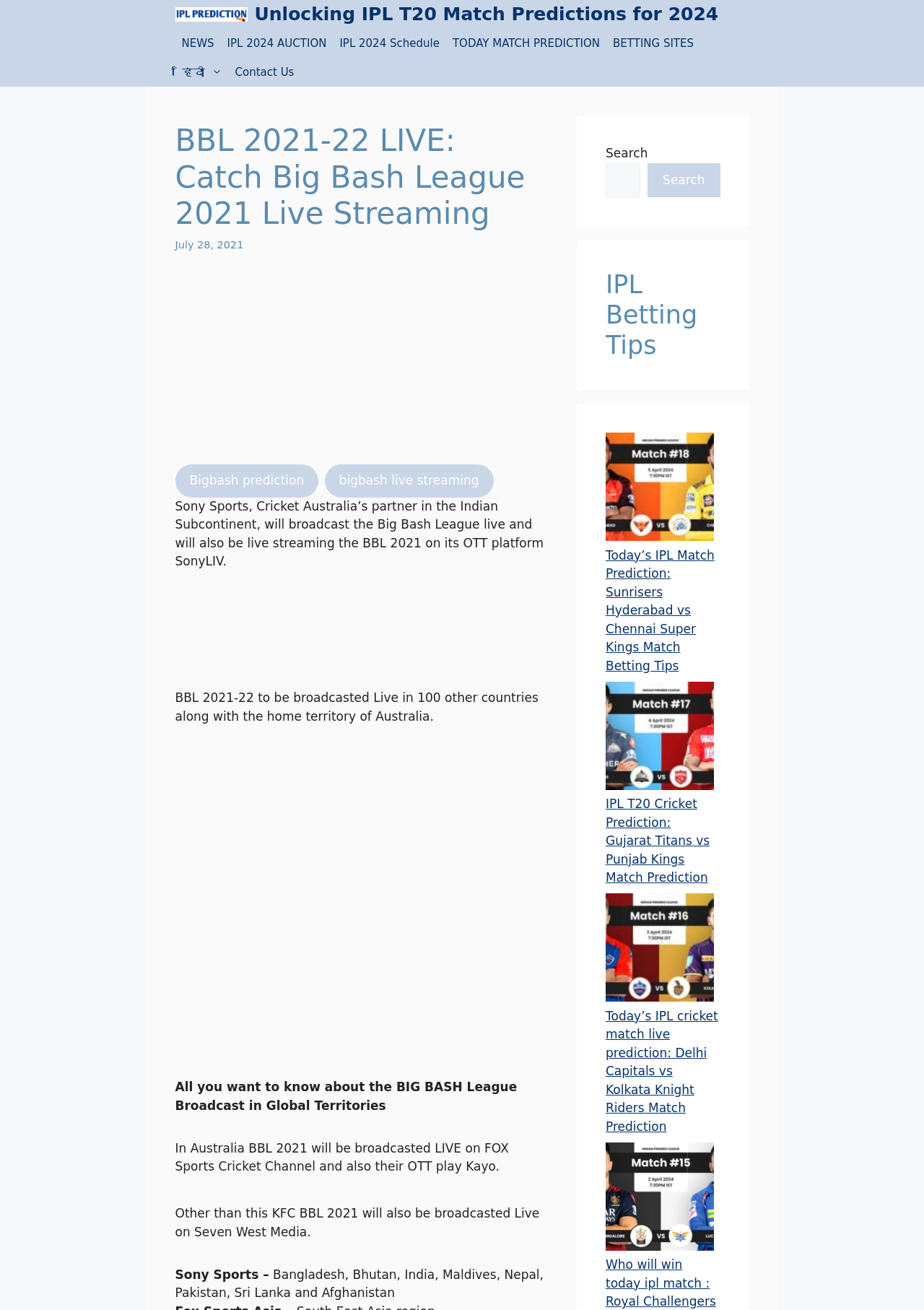Please identify the bounding box coordinates of the element on the webpage that should be clicked to follow this instruction: "Click on 'NEWS'". The bounding box coordinates should be given as four float numbers between 0 and 1, formatted as [left, top, right, bottom].

[0.189, 0.022, 0.239, 0.044]